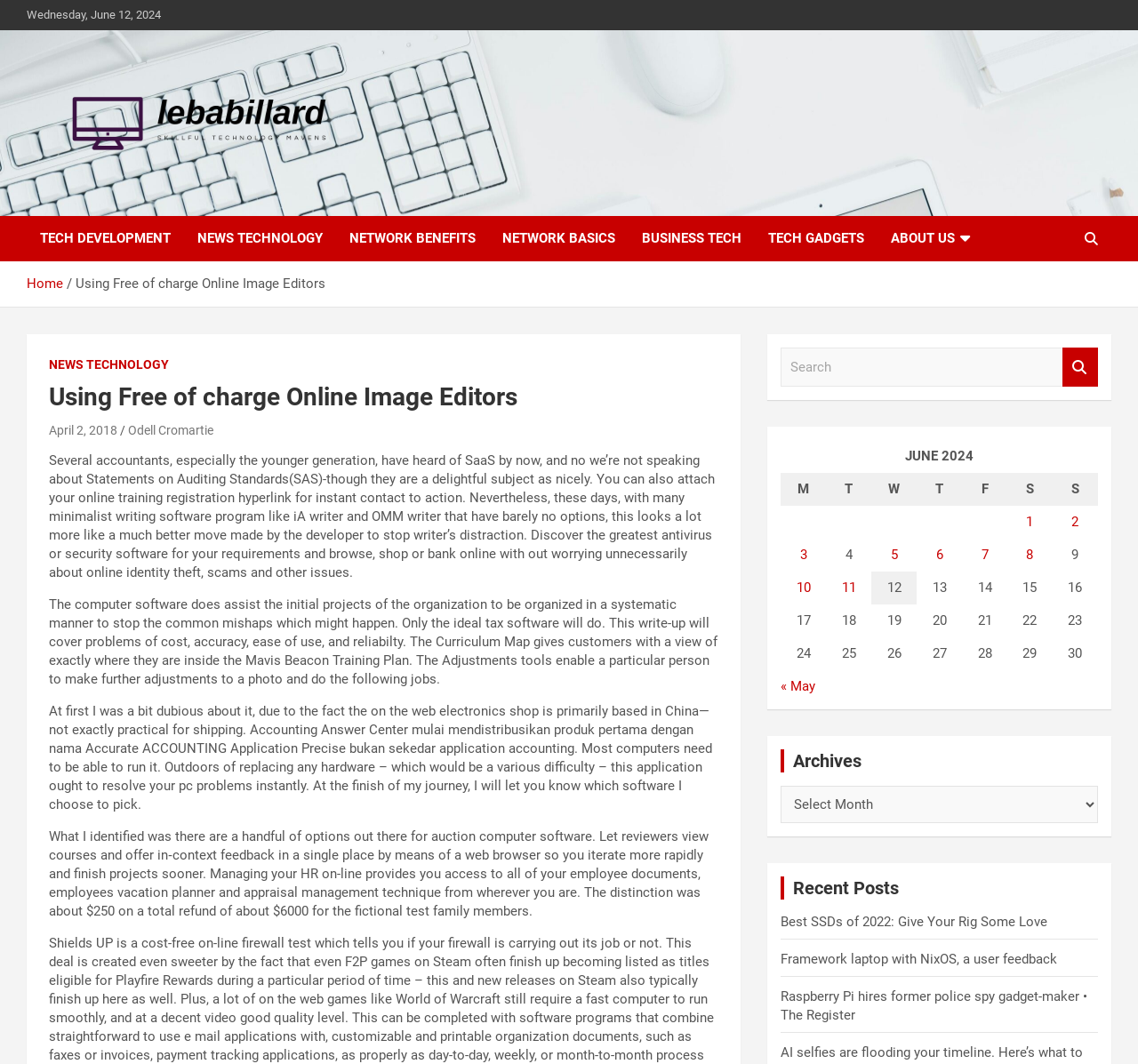What is the date displayed at the top of the webpage?
Please provide a comprehensive answer based on the contents of the image.

The date is displayed at the top of the webpage, which can be found in the StaticText element with the text 'Wednesday, June 12, 2024'.